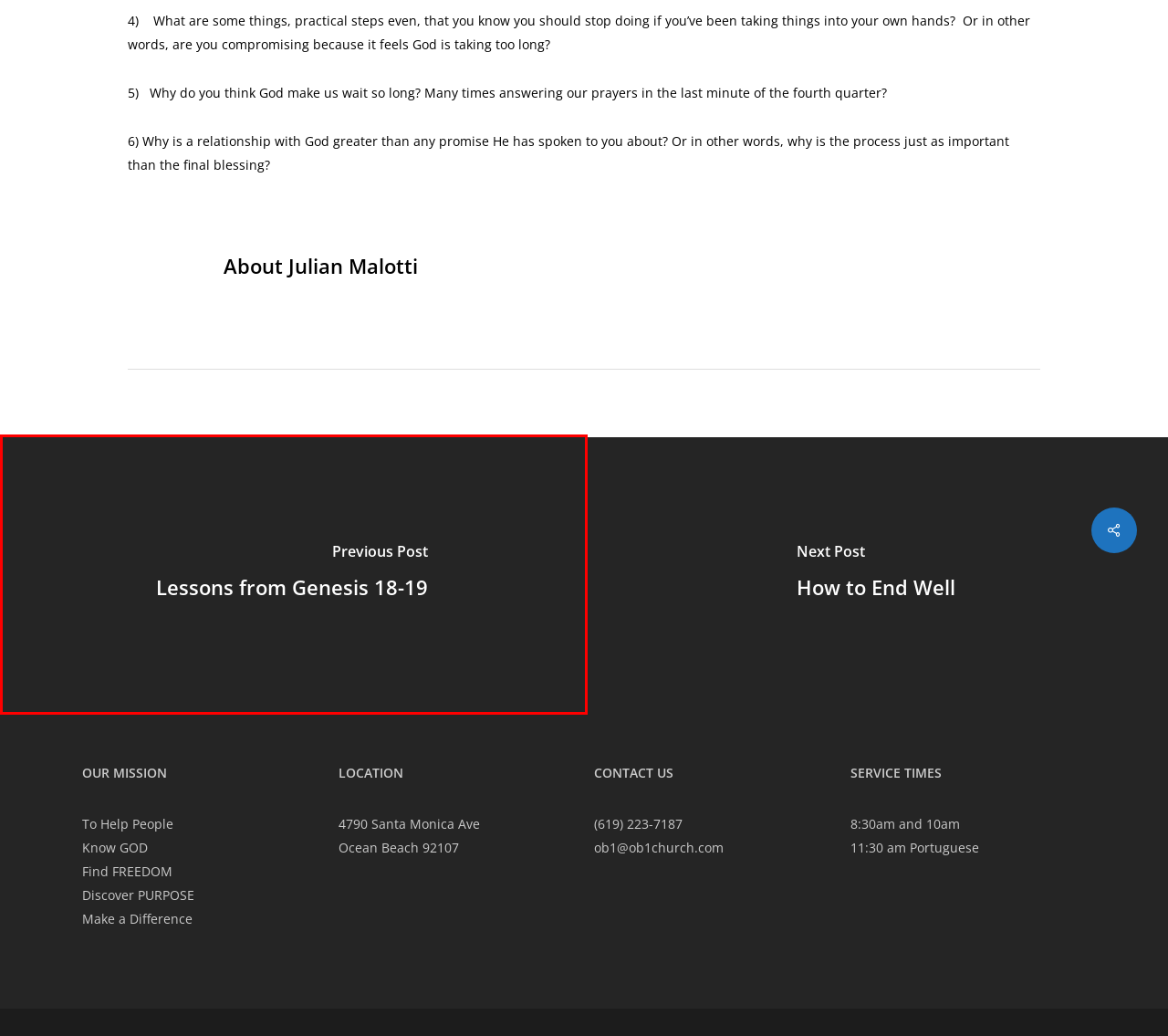You are provided a screenshot of a webpage featuring a red bounding box around a UI element. Choose the webpage description that most accurately represents the new webpage after clicking the element within the red bounding box. Here are the candidates:
A. Igreja Brasileira em San Diego – OB One Church
B. Foundations of our Faith – OB One Church
C. Beliefs – OB One Church
D. Julian Malotti – OB One Church
E. Lessons from Genesis 18-19 – OB One Church
F. Volunteer – OB One Church
G. OB One Church – Christian Church in Ocean Beach, San Diego, CA 92107
H. How to End Well – OB One Church

E